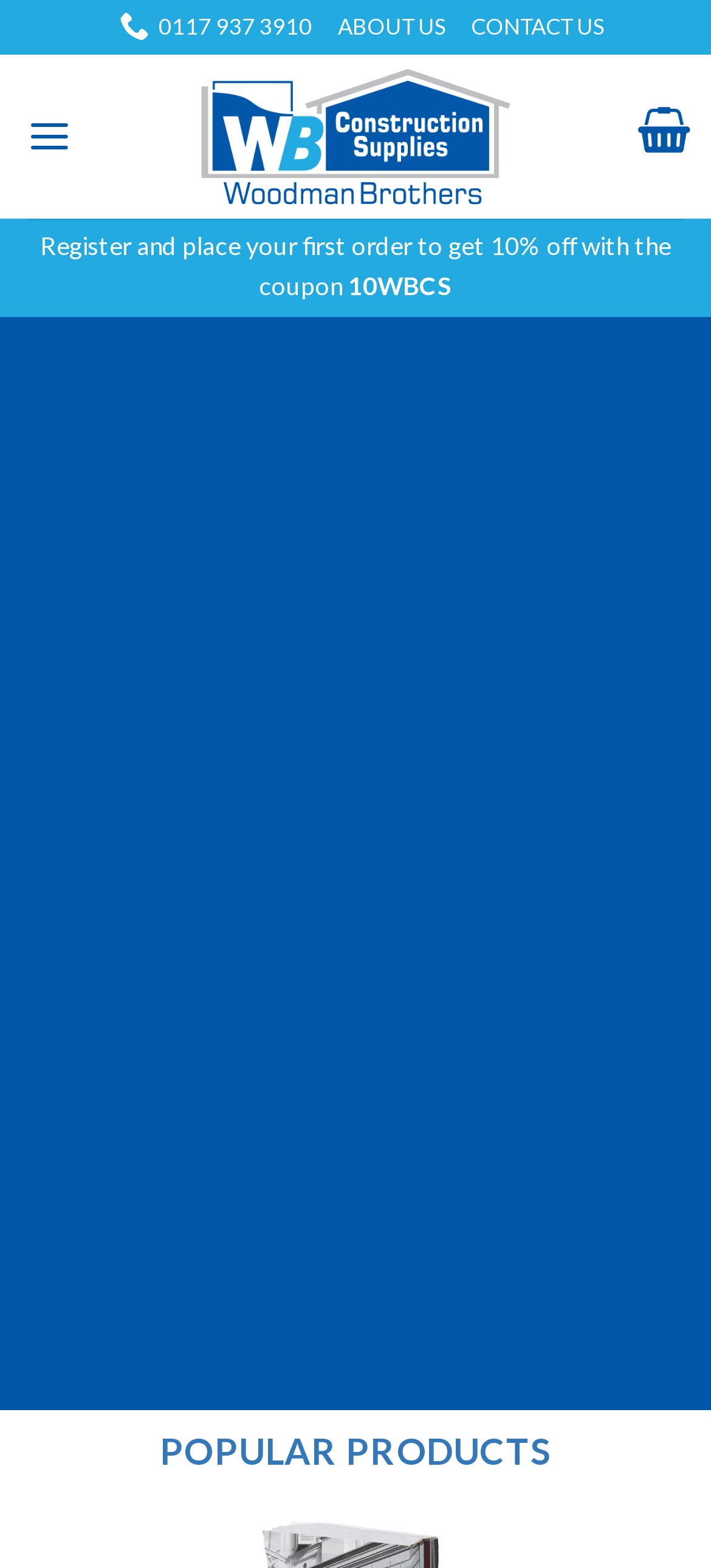Review the image closely and give a comprehensive answer to the question: What is the main category of products?

I found the main category of products by looking at the root element of the webpage, which has the title 'Woodman Brothers Construction Supplies - Render and Building Supplies'. This suggests that the main category of products on this webpage is related to render and building supplies.